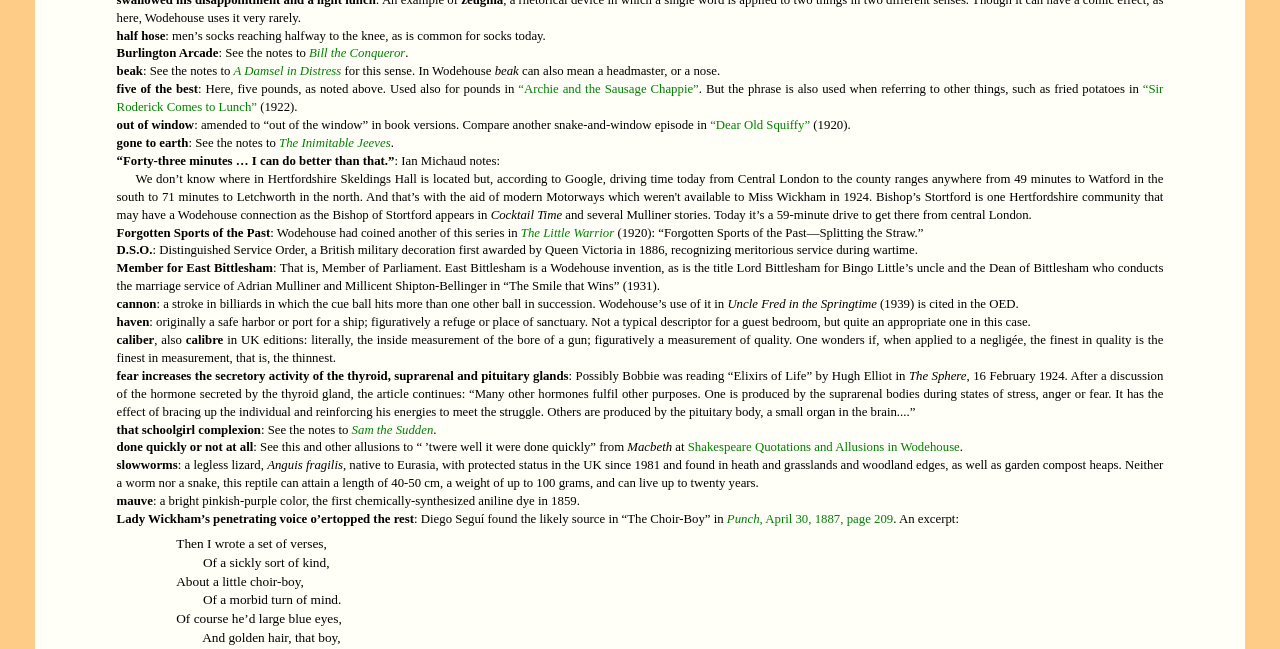Please locate the bounding box coordinates of the element's region that needs to be clicked to follow the instruction: "click the link 'Bill the Conqueror'". The bounding box coordinates should be provided as four float numbers between 0 and 1, i.e., [left, top, right, bottom].

[0.241, 0.072, 0.317, 0.093]